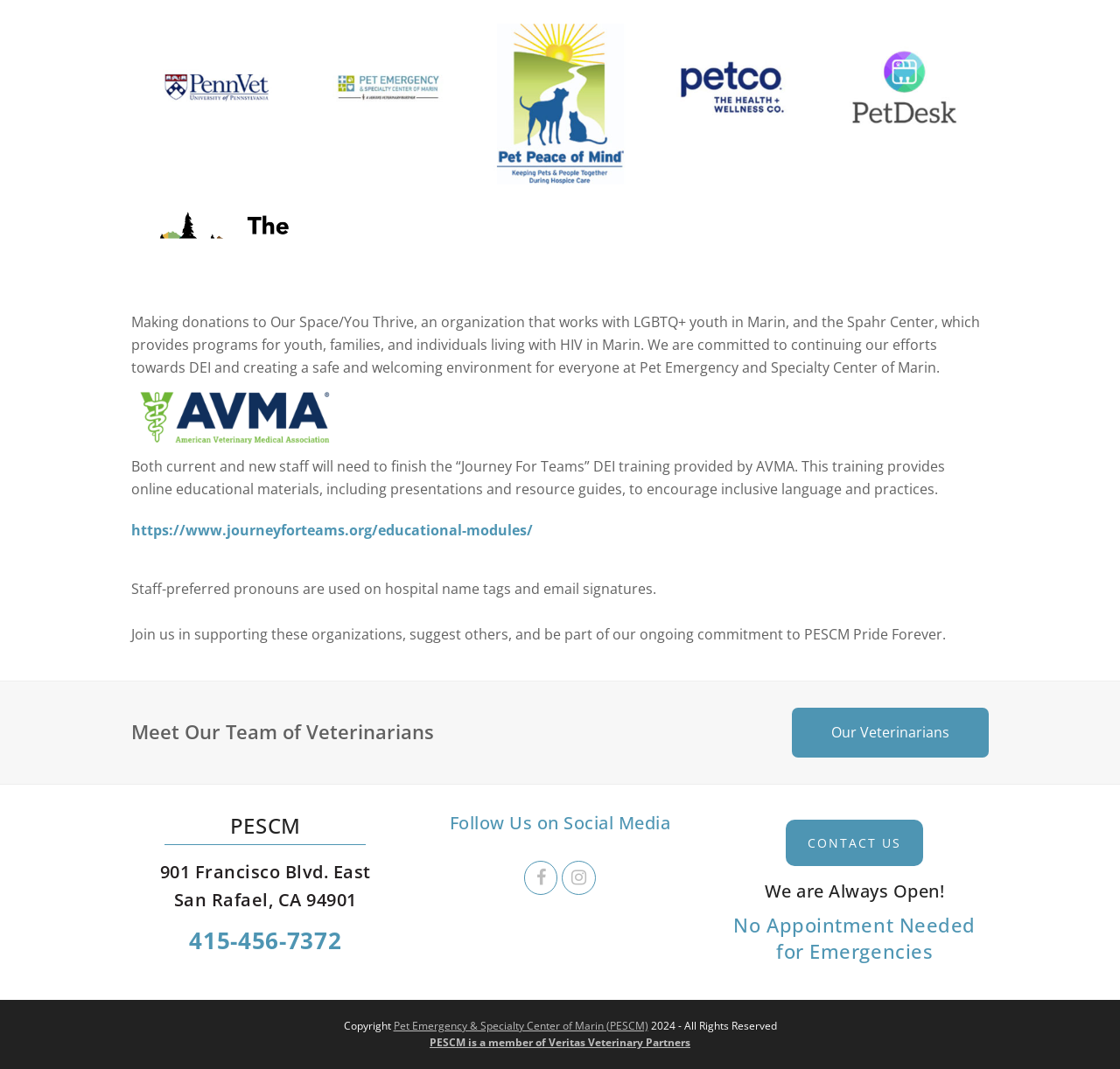Locate the bounding box for the described UI element: "Facebook". Ensure the coordinates are four float numbers between 0 and 1, formatted as [left, top, right, bottom].

[0.468, 0.8, 0.498, 0.832]